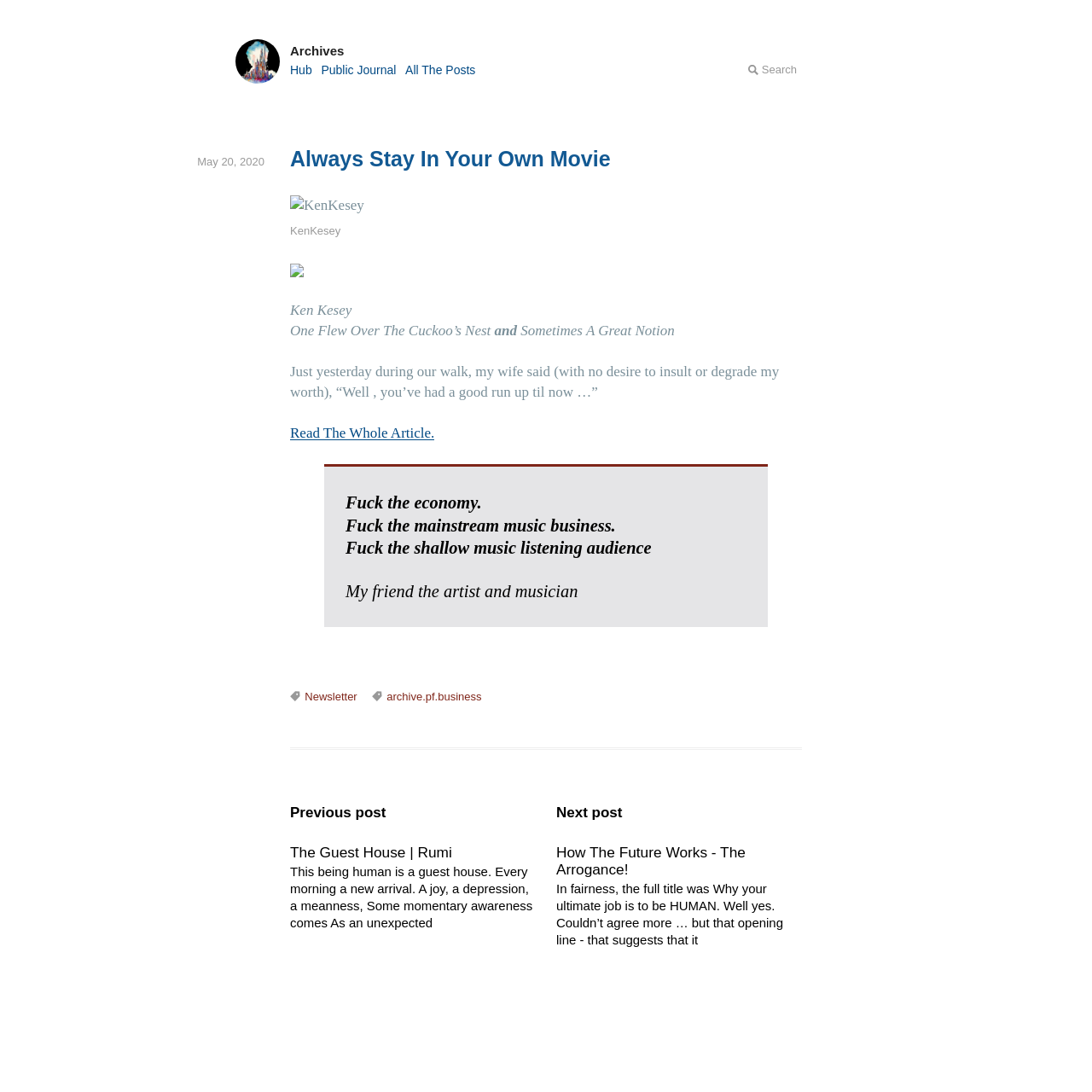What is the title of the book mentioned?
Please answer the question with a detailed and comprehensive explanation.

The text mentions 'Ken Kesey One Flew Over The Cuckoo’s Nest and Sometimes A Great Notion', which suggests that One Flew Over The Cuckoo’s Nest is a book written by Ken Kesey.